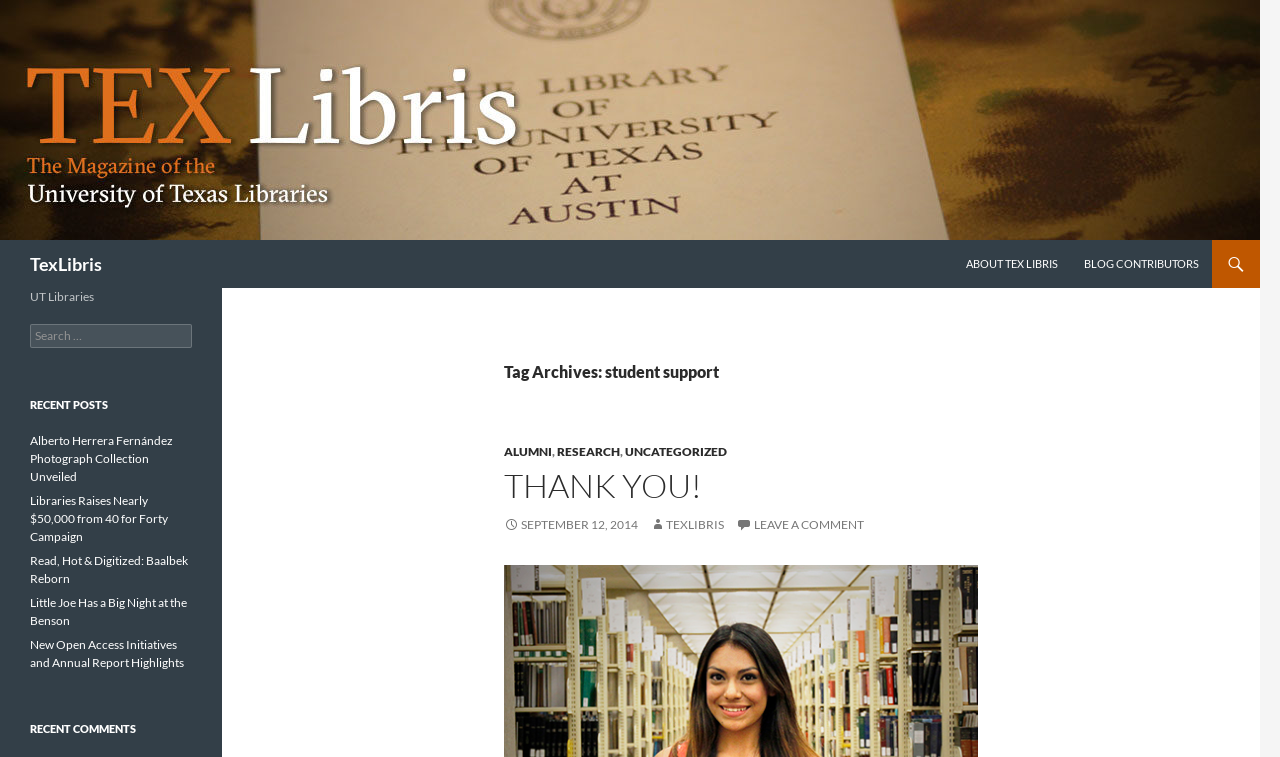Respond to the following query with just one word or a short phrase: 
What is the category of the post with the title 'THANK YOU!'?

student support